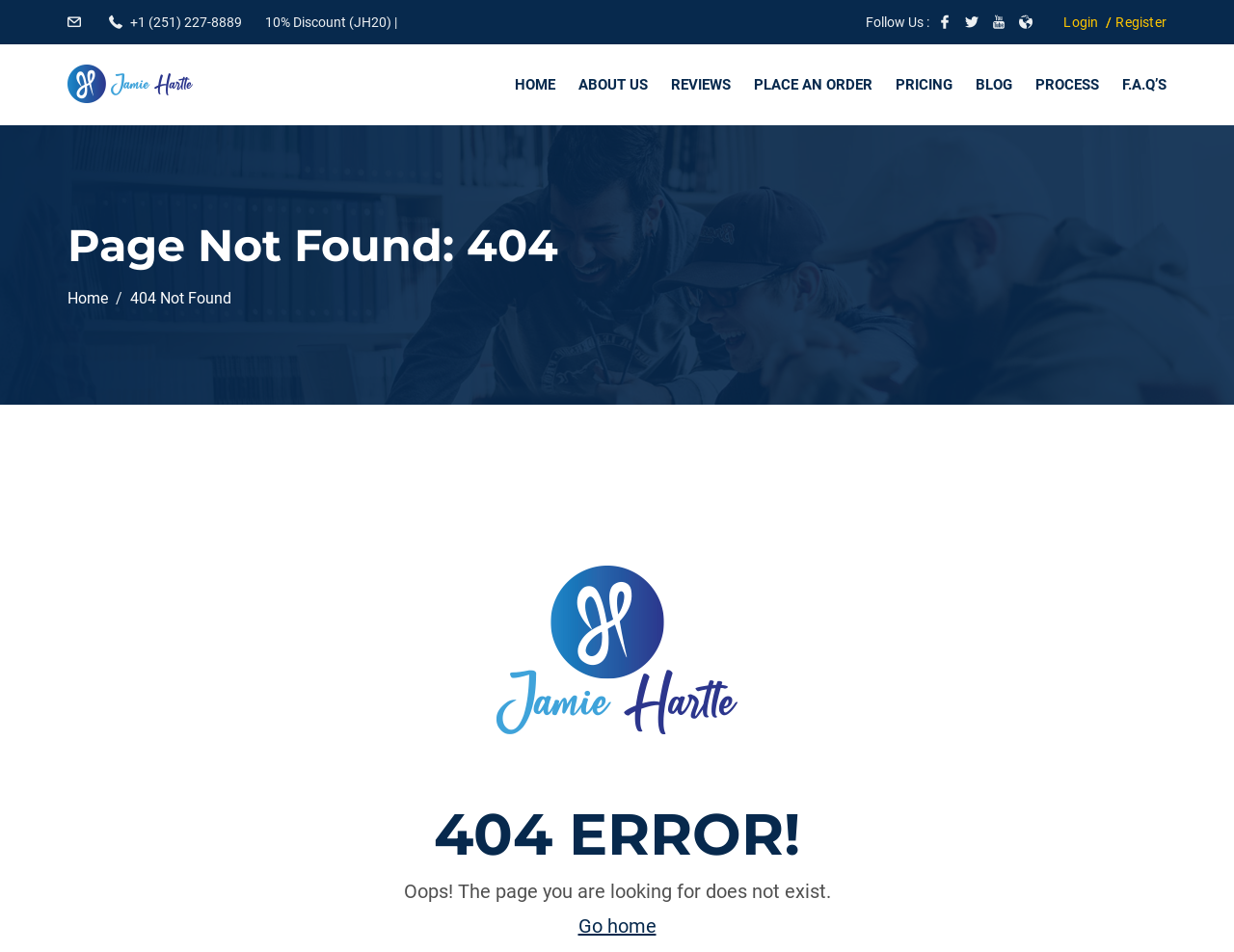Based on the visual content of the image, answer the question thoroughly: What is the discount code mentioned?

I found the discount code by looking at the top section of the webpage, where I saw a static text element with the text '10% Discount (JH20)'.